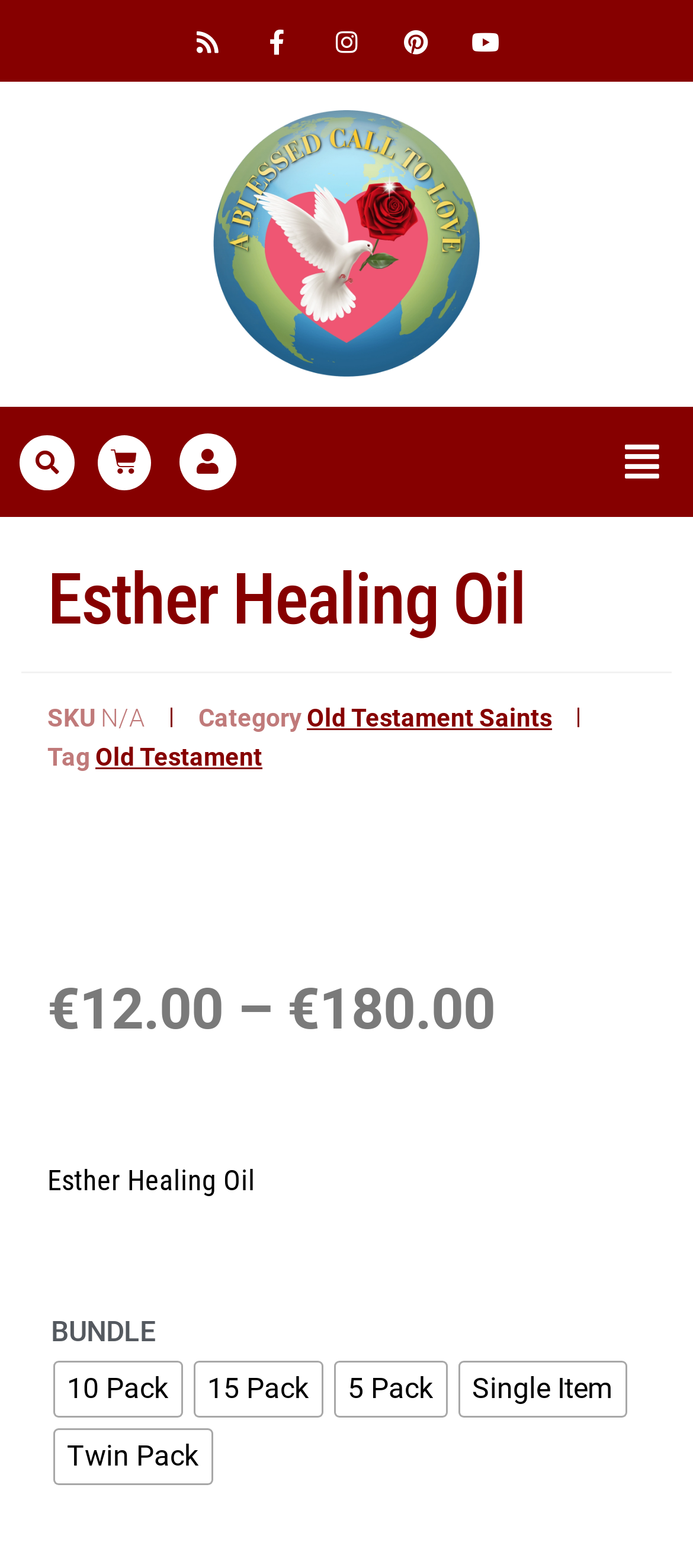Refer to the screenshot and answer the following question in detail:
What is the category of Esther Healing Oil?

I found the category by looking at the static text element 'Category' and its corresponding link element 'Old Testament Saints'.